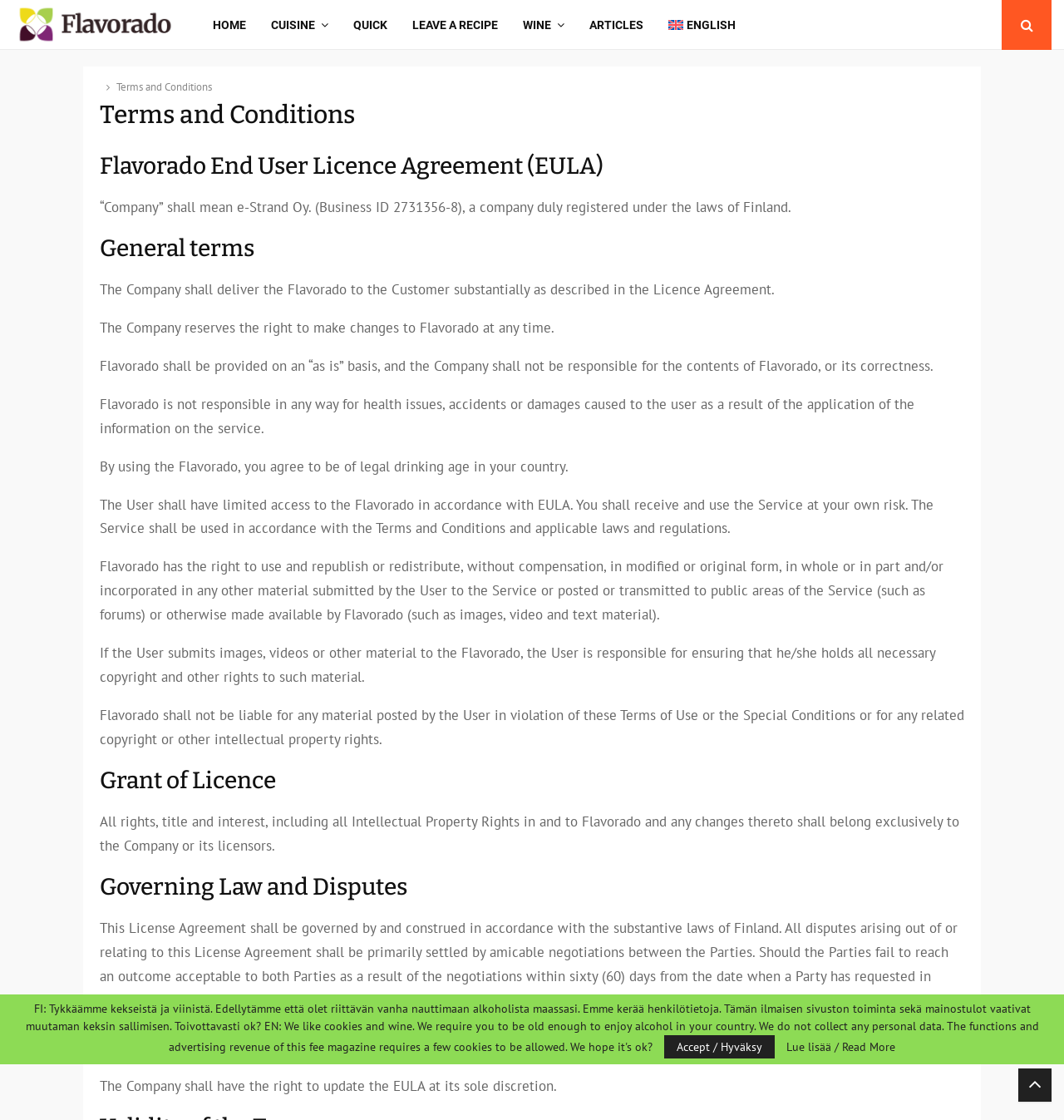Provide the bounding box coordinates of the area you need to click to execute the following instruction: "Click on ARTICLES".

[0.554, 0.0, 0.605, 0.045]